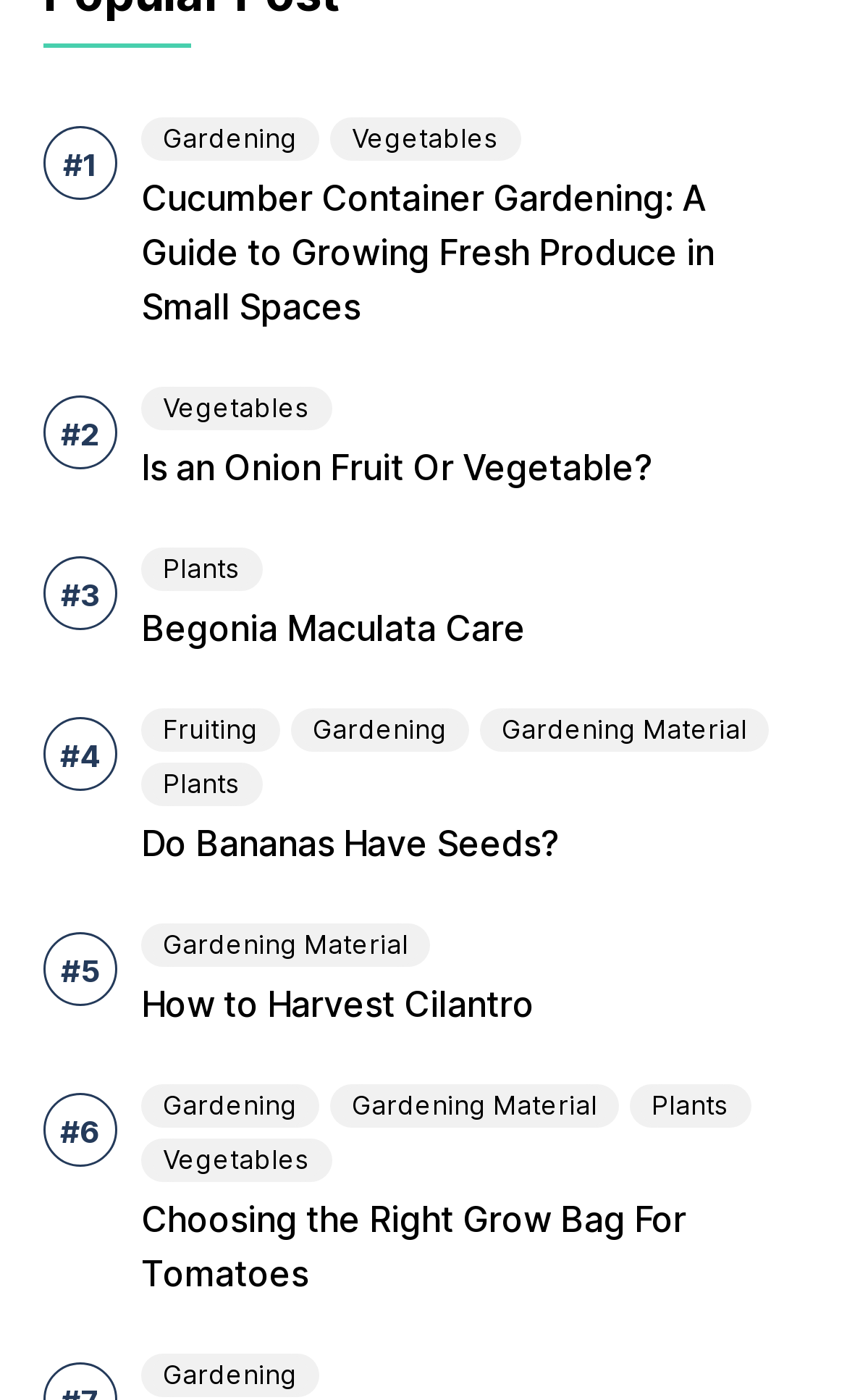What is the topic of the second link?
Please use the image to provide a one-word or short phrase answer.

Vegetables